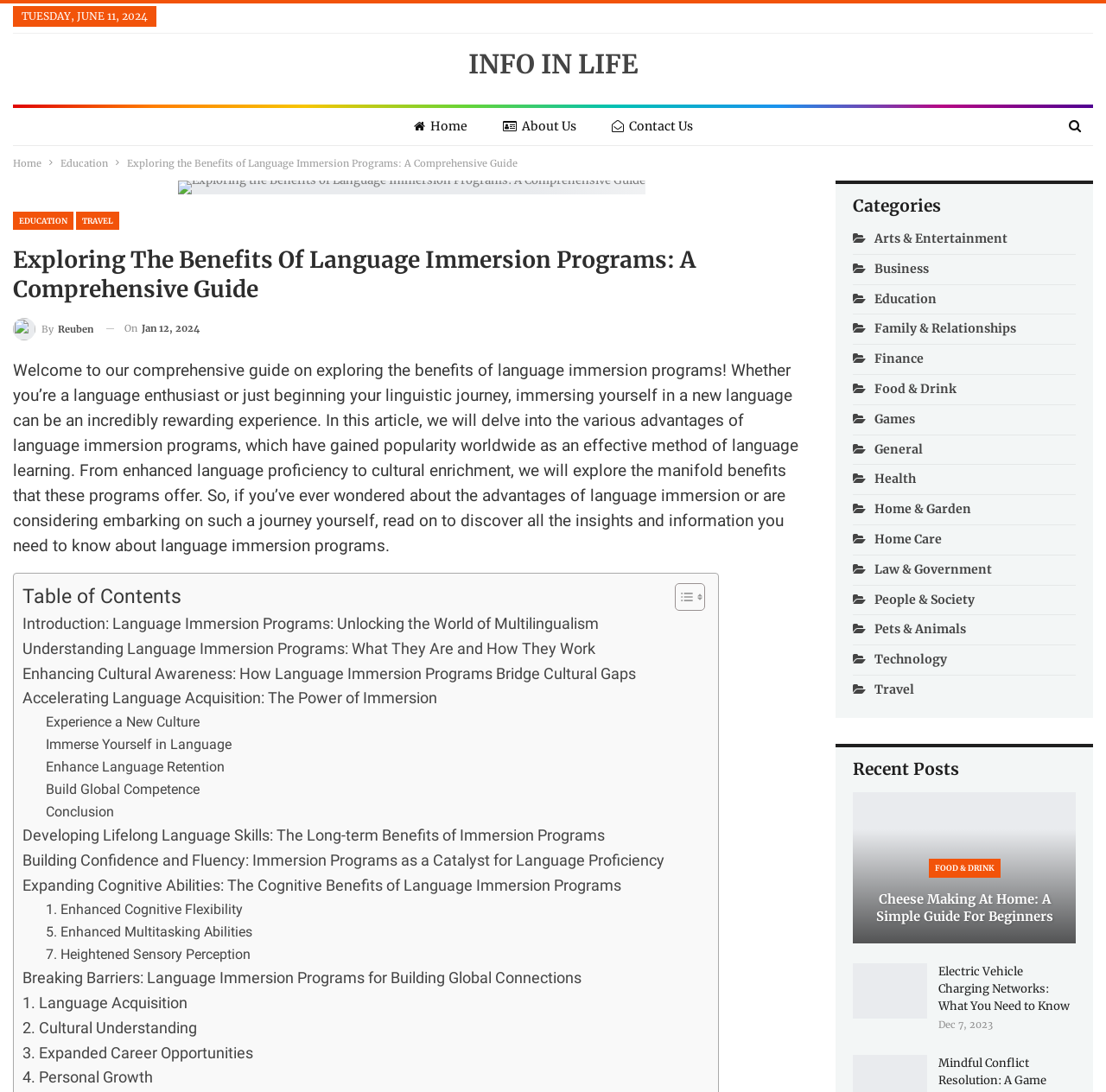What is the purpose of language immersion programs?
Deliver a detailed and extensive answer to the question.

According to the article, language immersion programs are designed to enhance language proficiency and cultural enrichment, among other benefits. This is stated in the introduction section of the article.